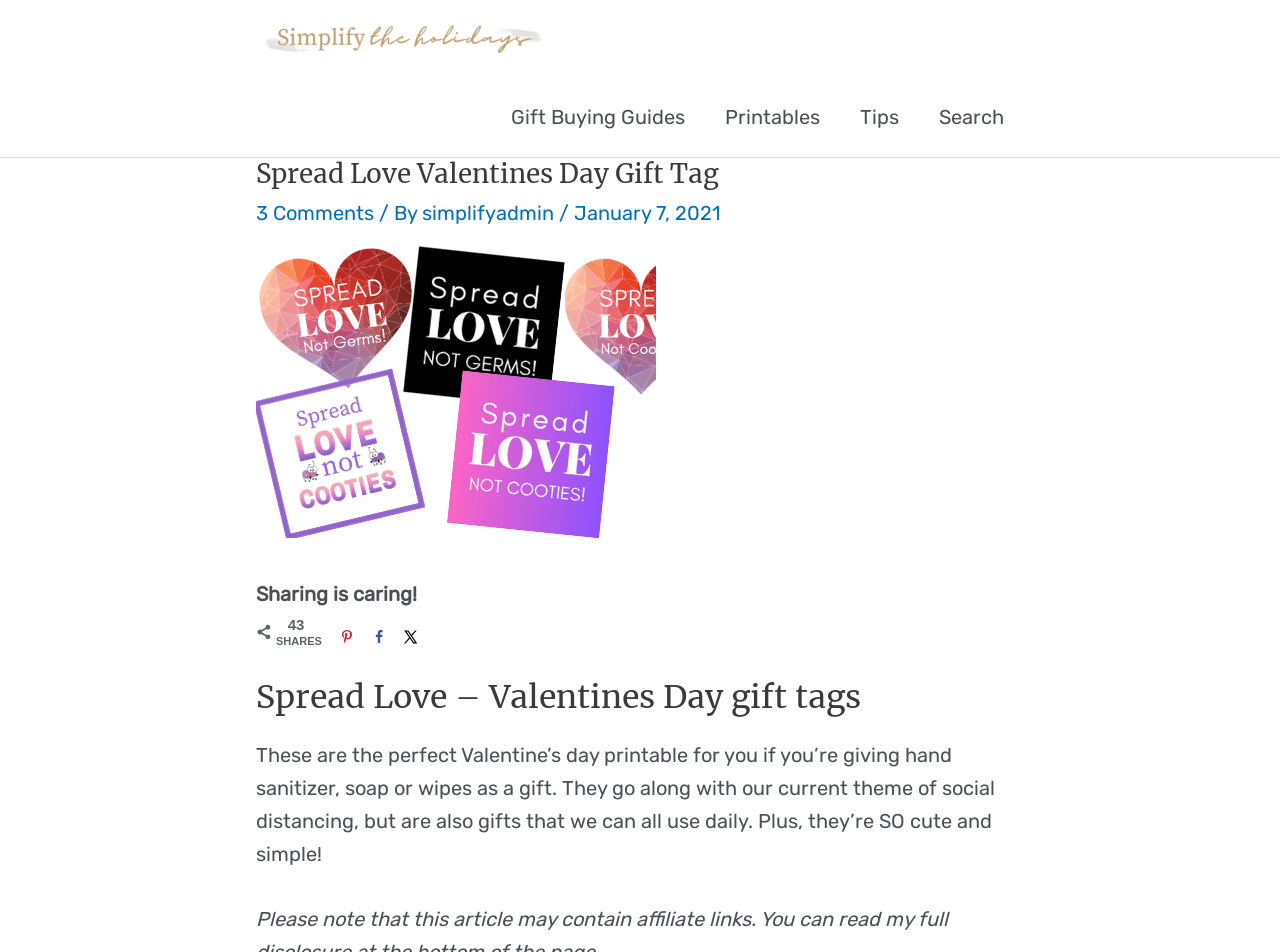Determine the bounding box coordinates of the clickable element necessary to fulfill the instruction: "Visit the homepage of Simplify the Holidays". Provide the coordinates as four float numbers within the 0 to 1 range, i.e., [left, top, right, bottom].

[0.2, 0.026, 0.43, 0.051]